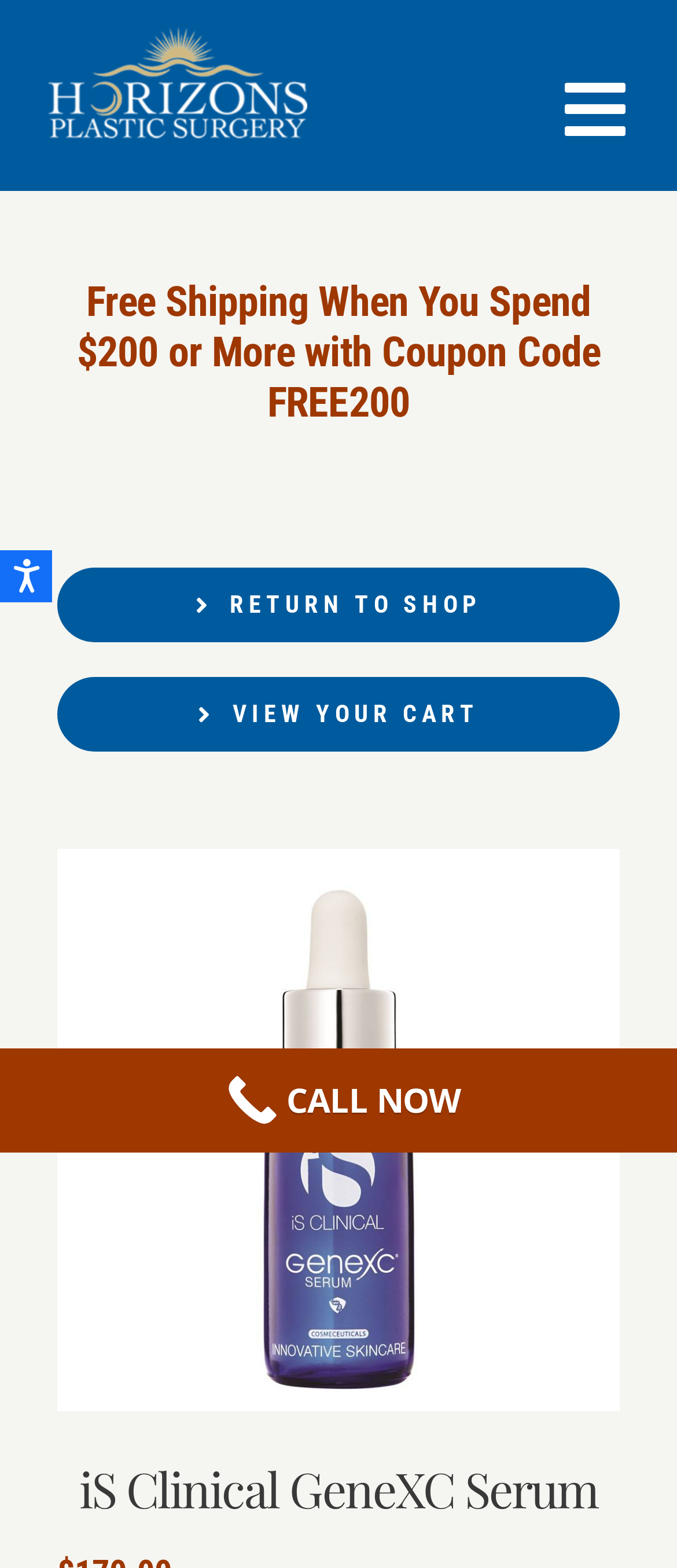Based on the element description 4, identify the bounding box coordinates for the UI element. The coordinates should be in the format (top-left x, top-left y, bottom-right x, bottom-right y) and within the 0 to 1 range.

None